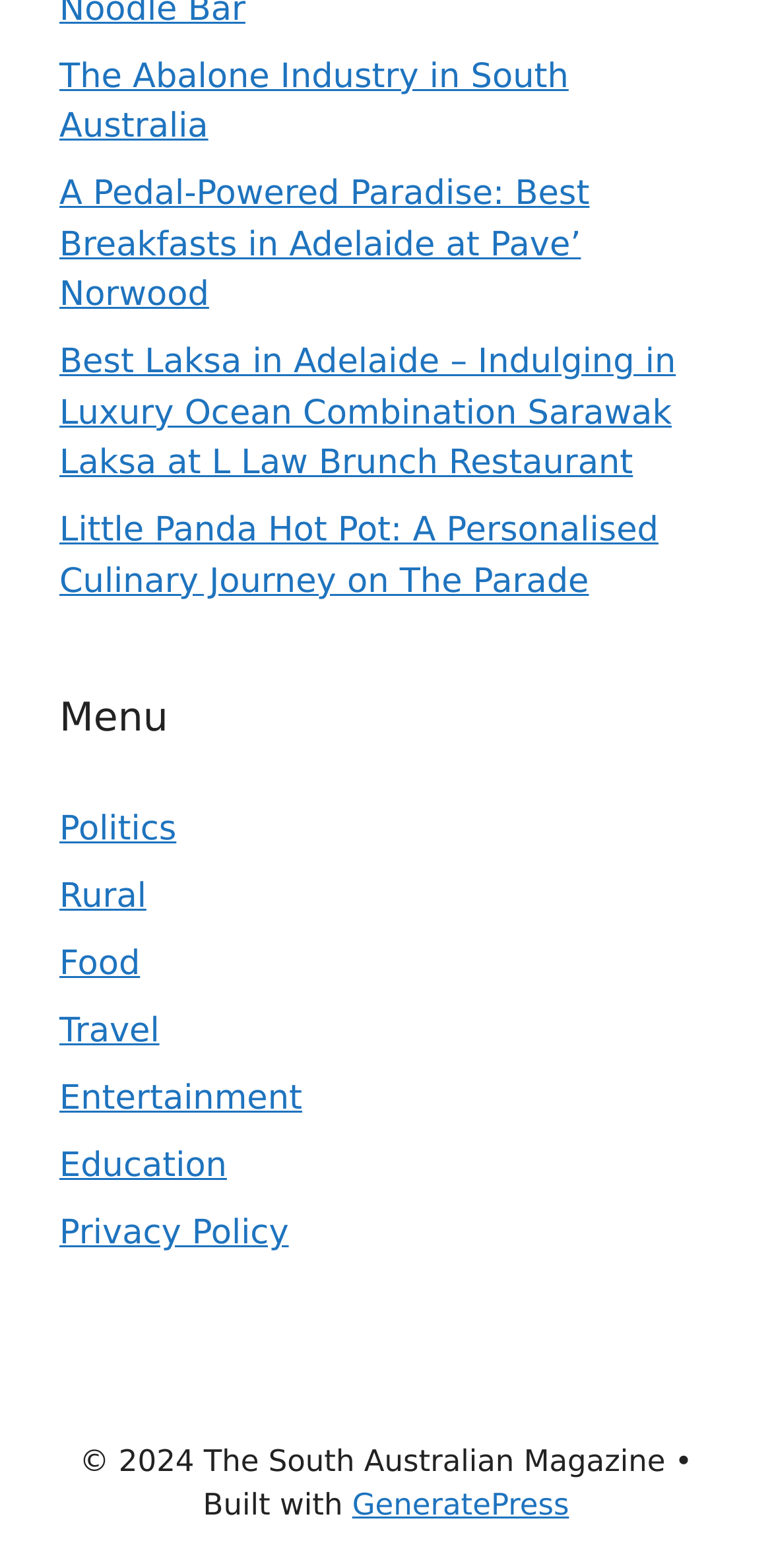Identify the bounding box coordinates for the region of the element that should be clicked to carry out the instruction: "Explore 'Little Panda Hot Pot: A Personalised Culinary Journey on The Parade'". The bounding box coordinates should be four float numbers between 0 and 1, i.e., [left, top, right, bottom].

[0.077, 0.326, 0.853, 0.384]